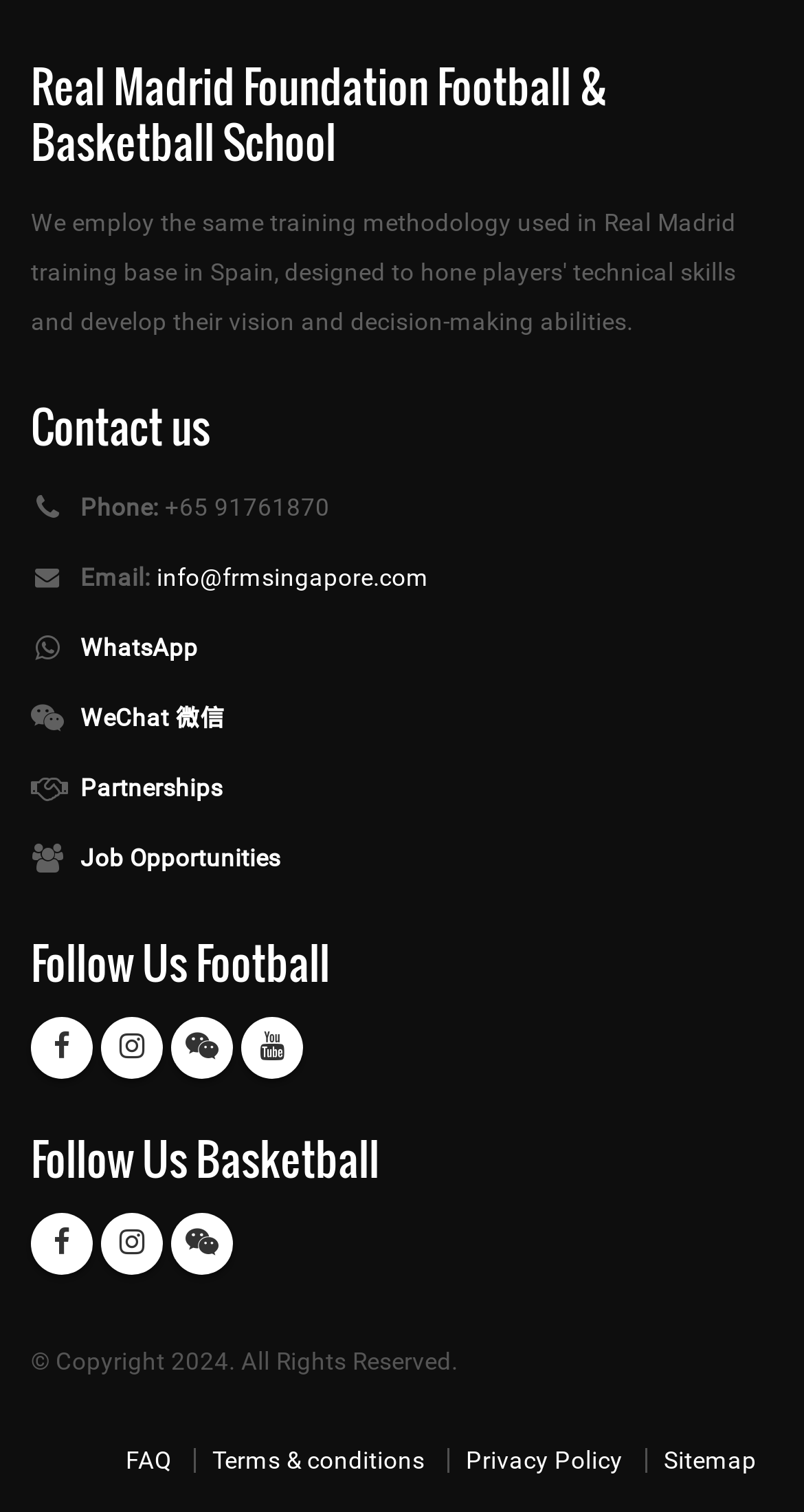Determine the bounding box coordinates of the section to be clicked to follow the instruction: "Follow on WhatsApp". The coordinates should be given as four float numbers between 0 and 1, formatted as [left, top, right, bottom].

[0.1, 0.419, 0.246, 0.438]